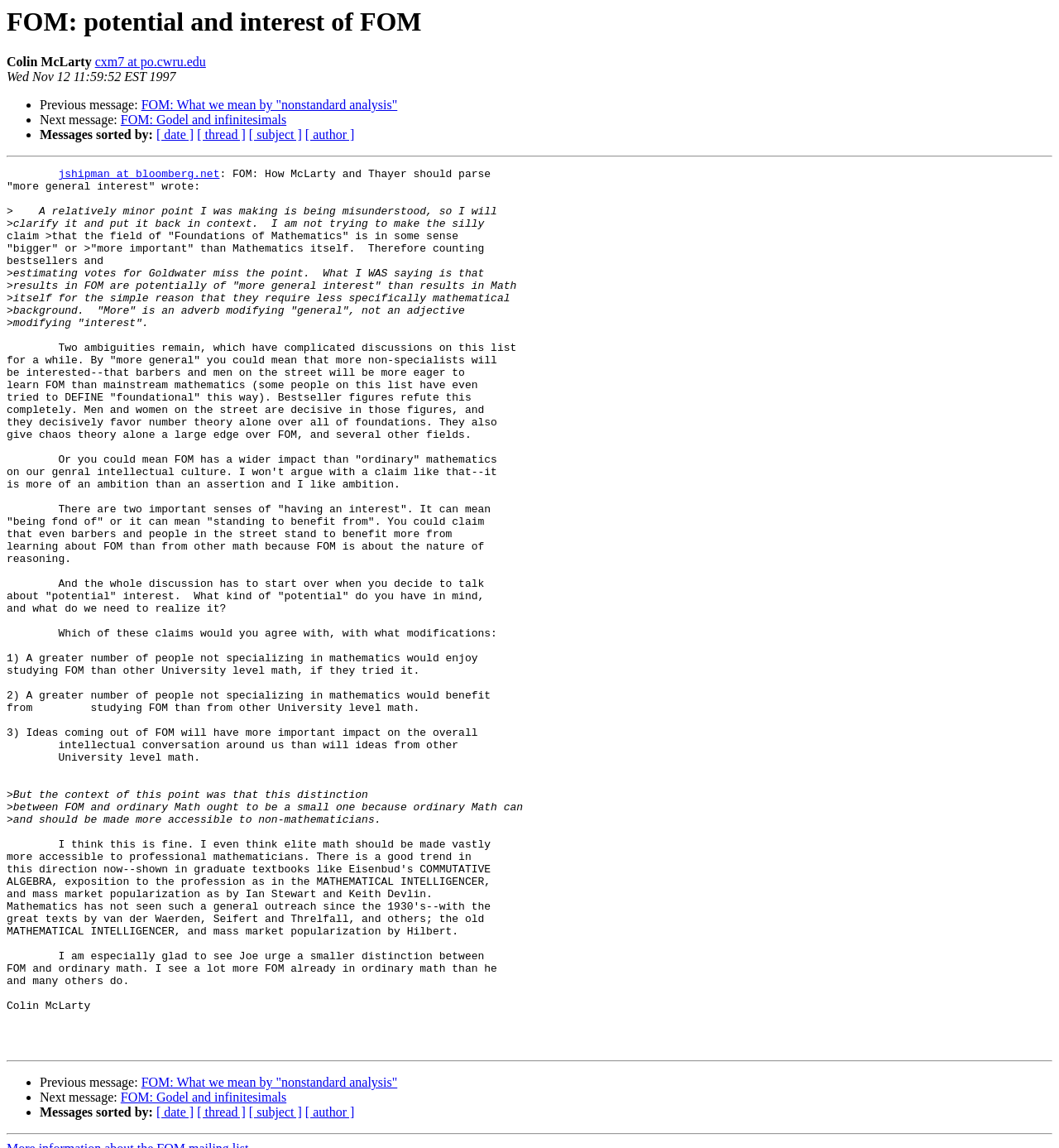Locate the bounding box for the described UI element: "FOM: Godel and infinitesimals". Ensure the coordinates are four float numbers between 0 and 1, formatted as [left, top, right, bottom].

[0.114, 0.098, 0.27, 0.111]